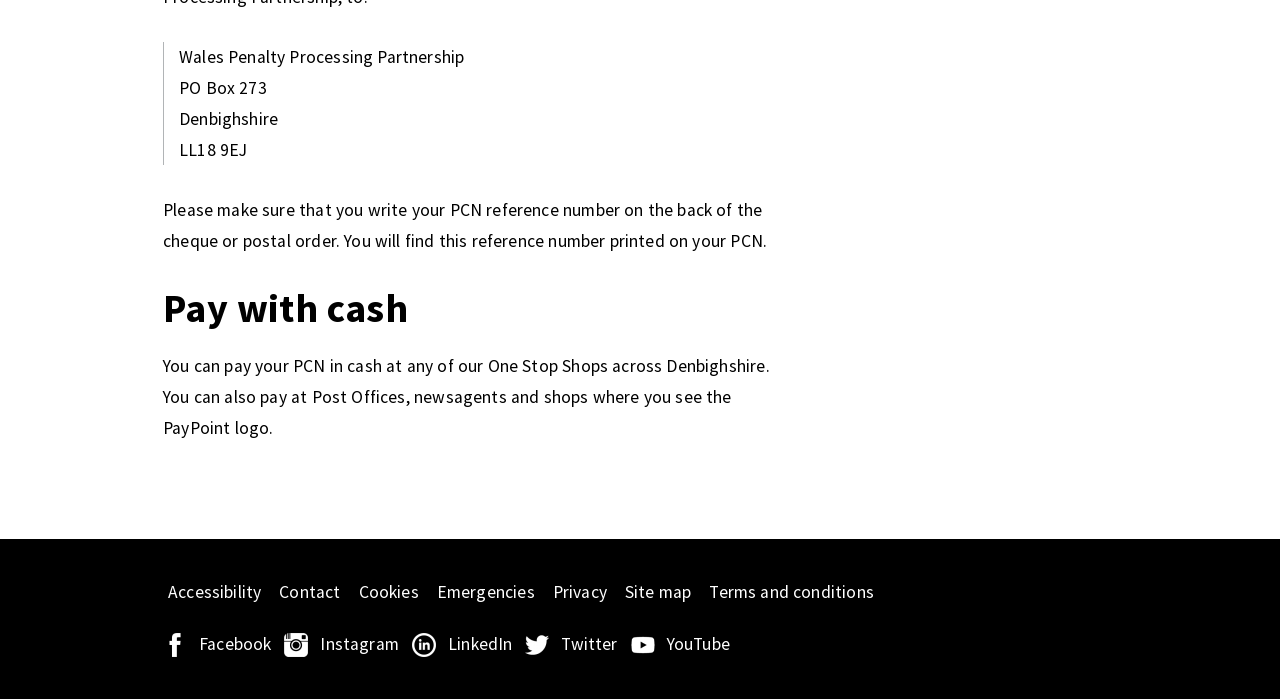Specify the bounding box coordinates of the area to click in order to follow the given instruction: "Click 'Pay with cash'."

[0.127, 0.391, 0.616, 0.491]